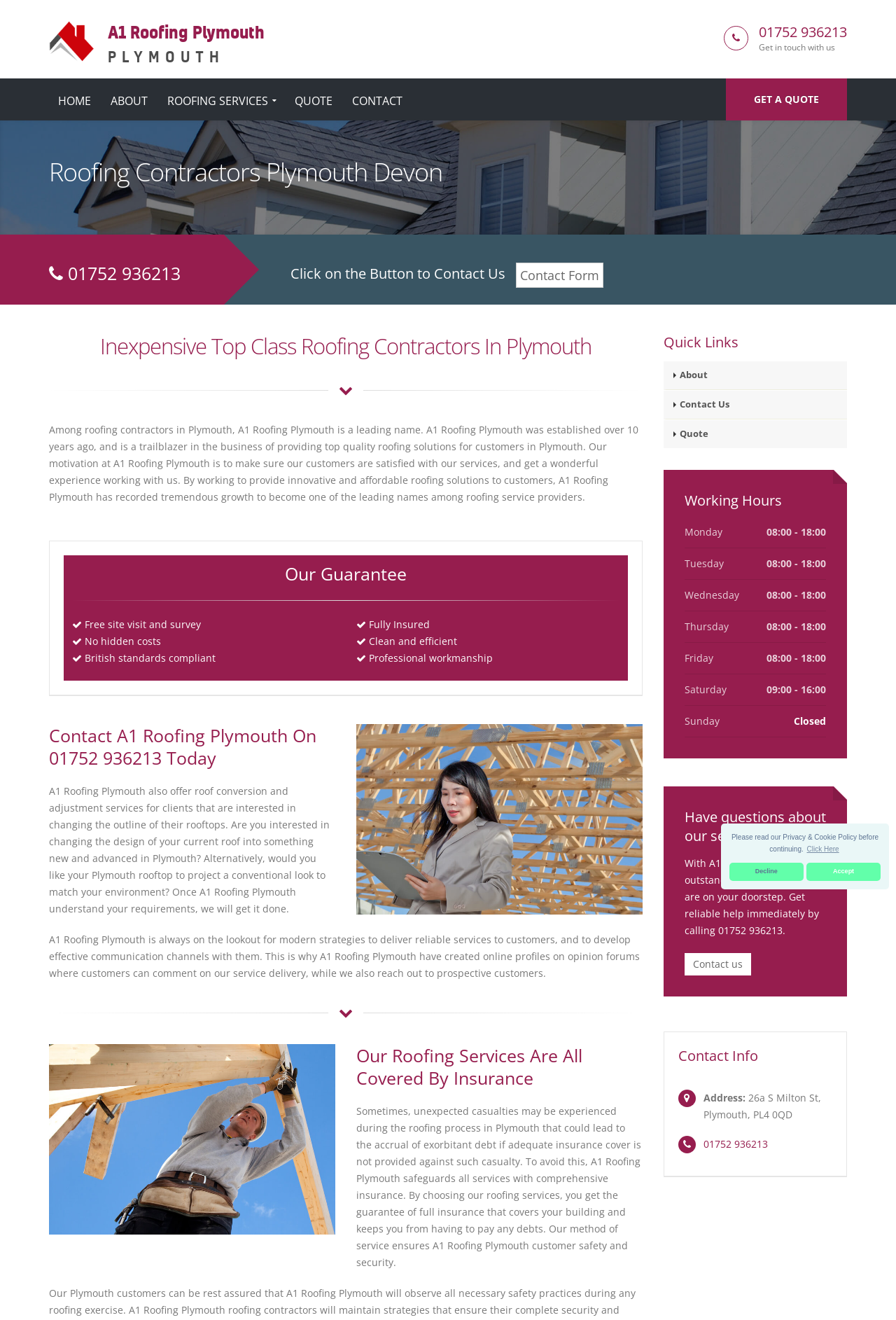What is the phone number to contact A1 Roofing Plymouth?
Based on the visual, give a brief answer using one word or a short phrase.

01752 936213